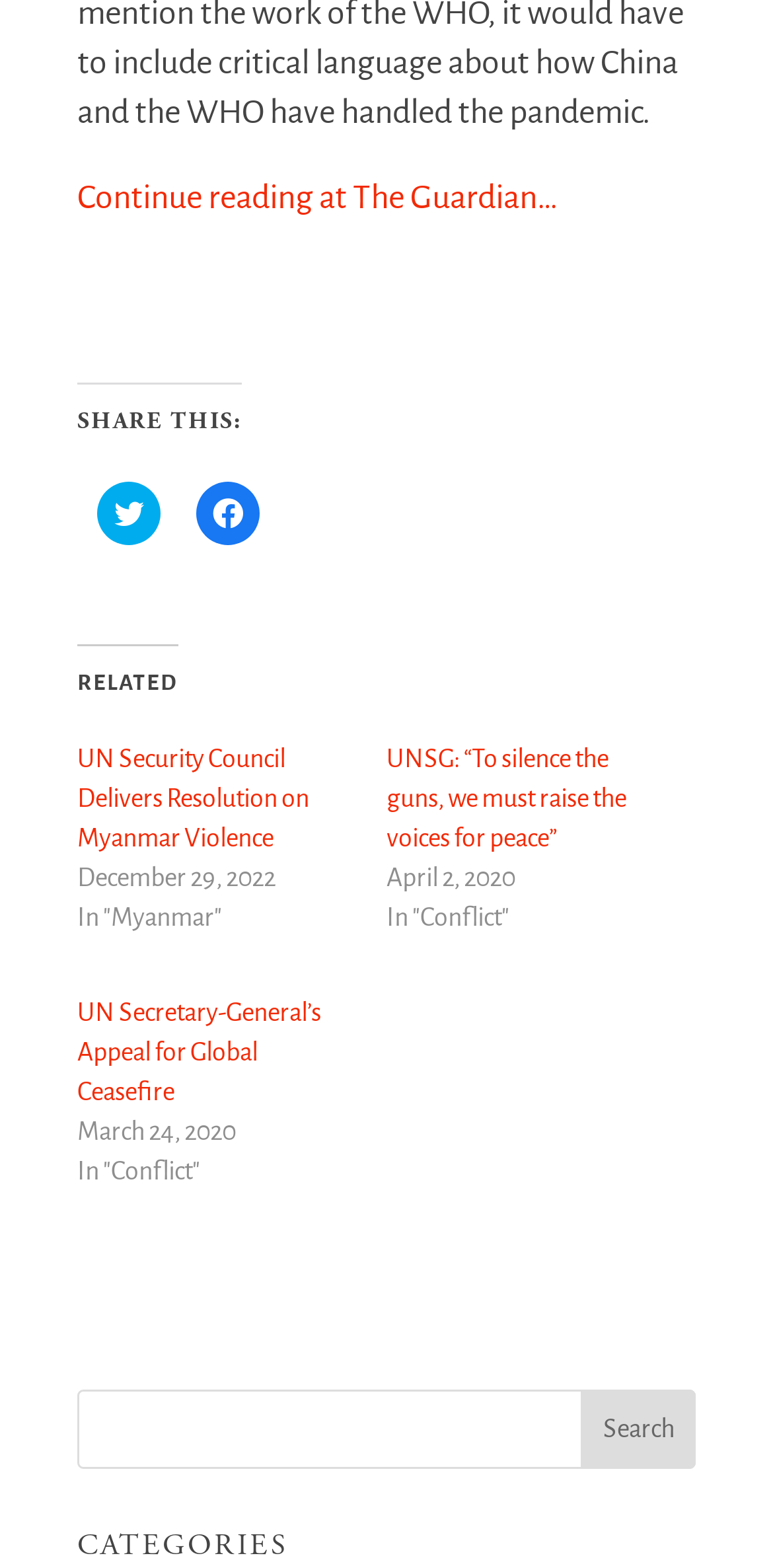Identify and provide the bounding box for the element described by: "value="Search"".

[0.752, 0.886, 0.9, 0.937]